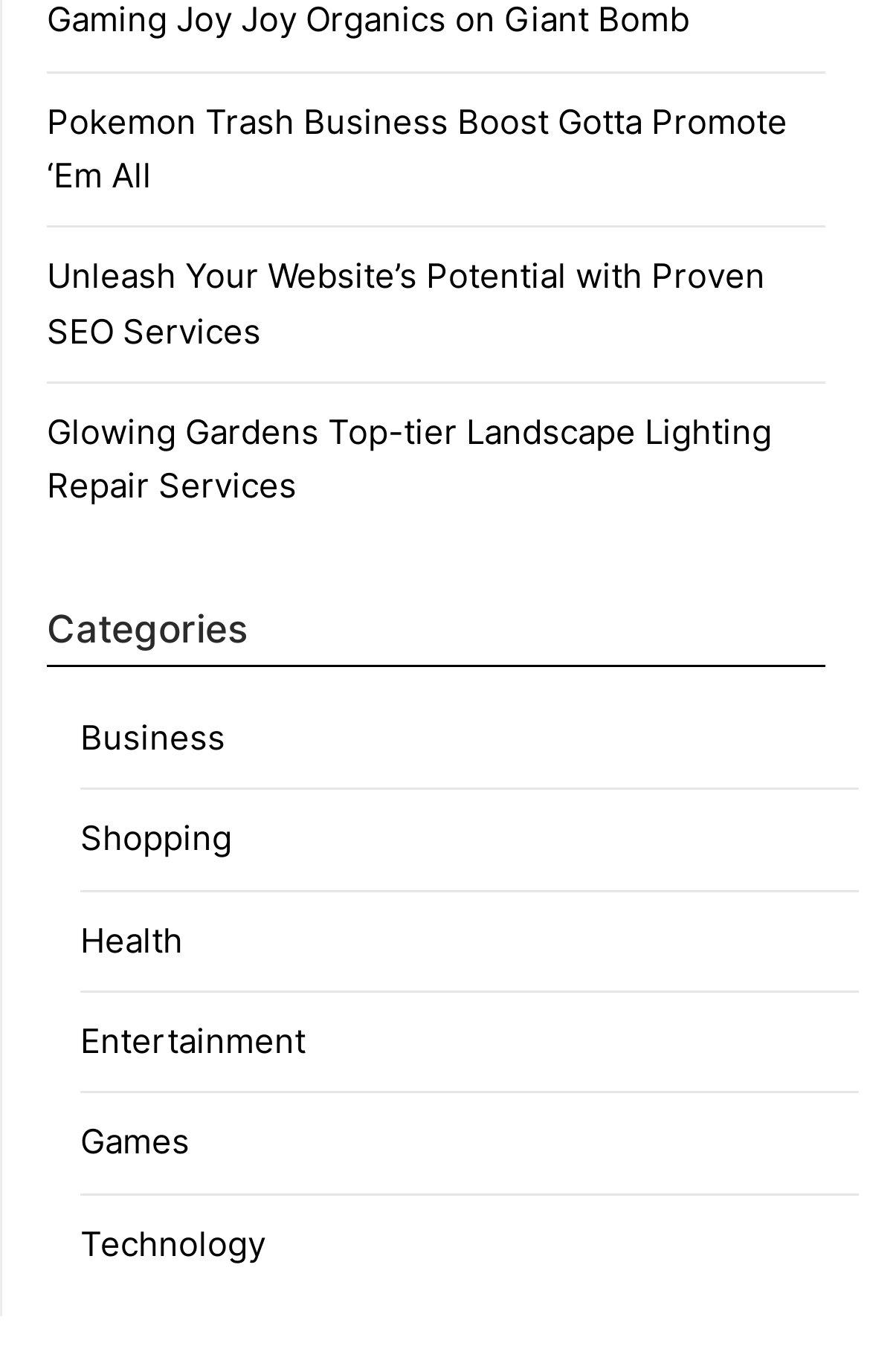Answer the question below using just one word or a short phrase: 
What is the second category listed?

Shopping